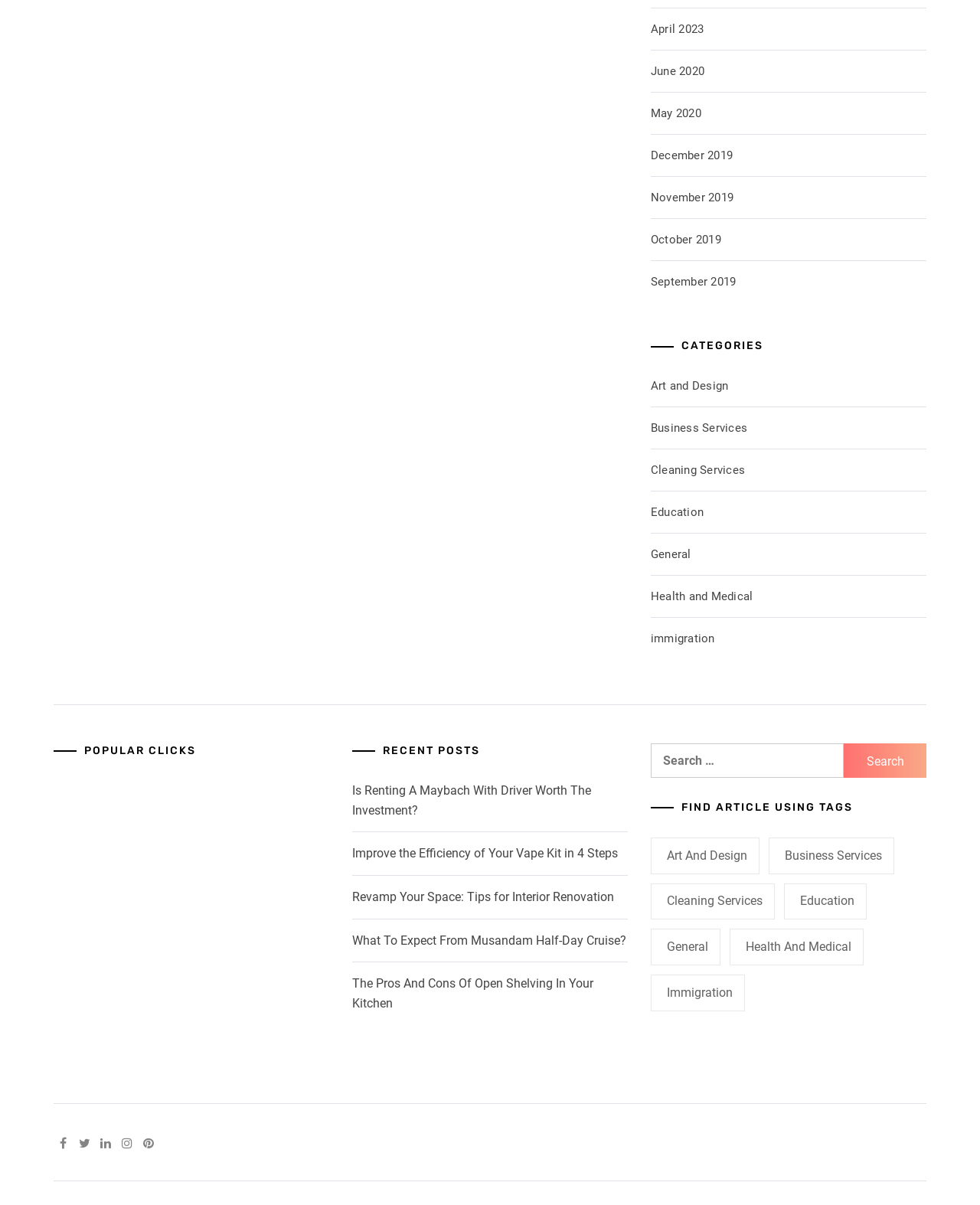What is the title of the second recent post?
Please use the image to deliver a detailed and complete answer.

I looked at the links under the 'RECENT POSTS' heading and found that the second link is 'Improve the Efficiency of Your Vape Kit in 4 Steps'.